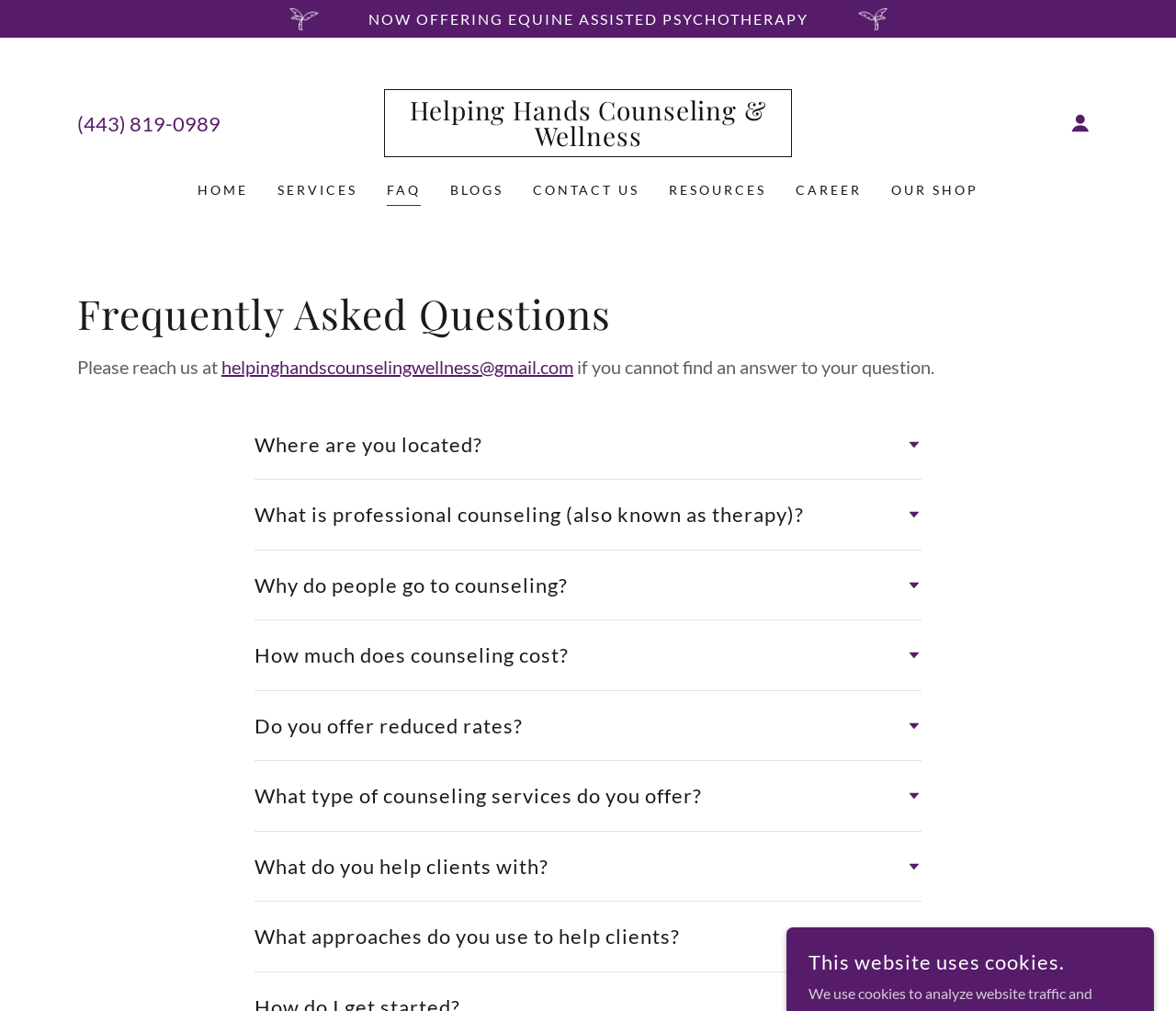Determine the bounding box coordinates for the UI element described. Format the coordinates as (top-left x, top-left y, bottom-right x, bottom-right y) and ensure all values are between 0 and 1. Element description: Instagram

None